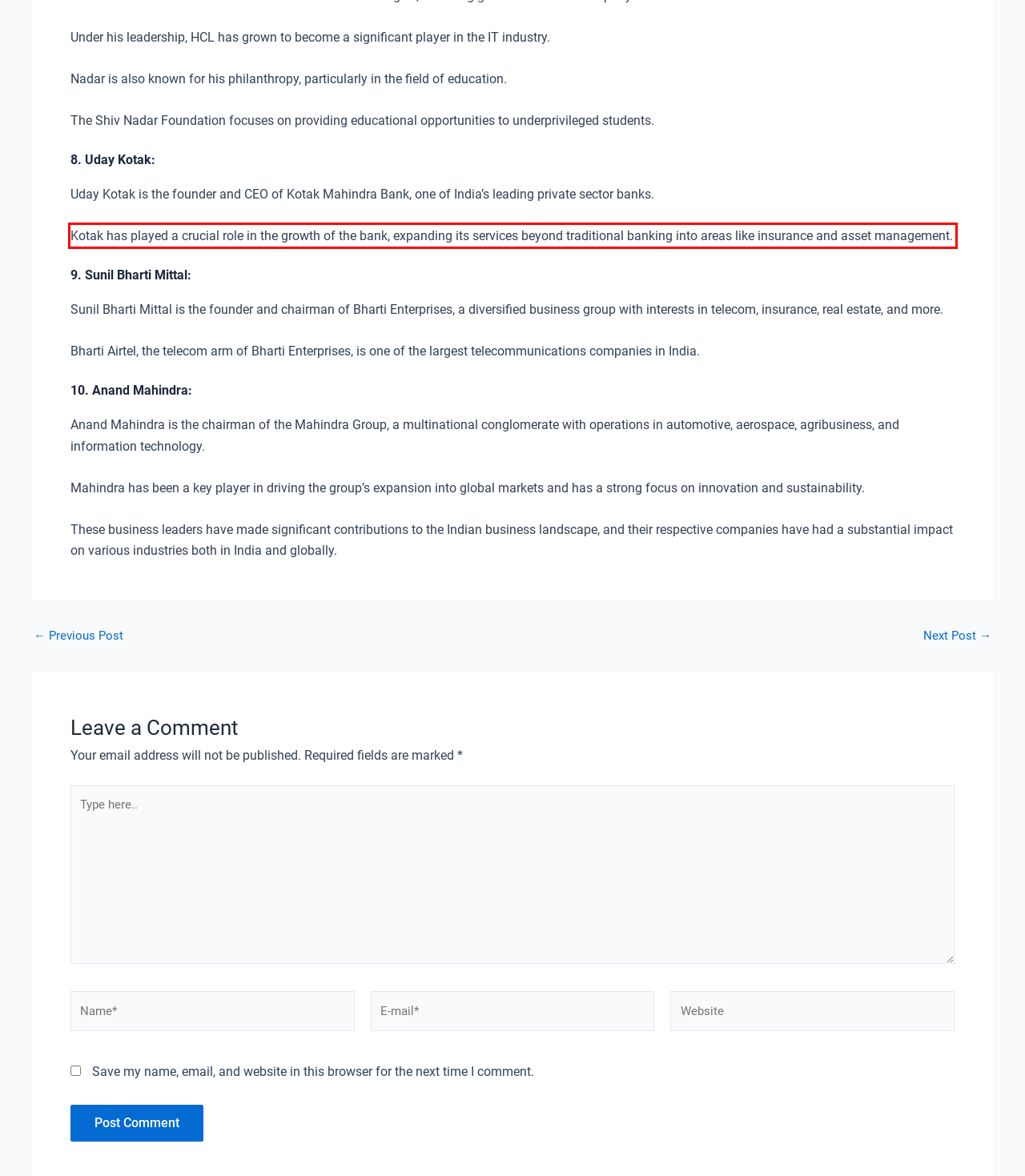Please extract the text content within the red bounding box on the webpage screenshot using OCR.

Kotak has played a crucial role in the growth of the bank, expanding its services beyond traditional banking into areas like insurance and asset management.